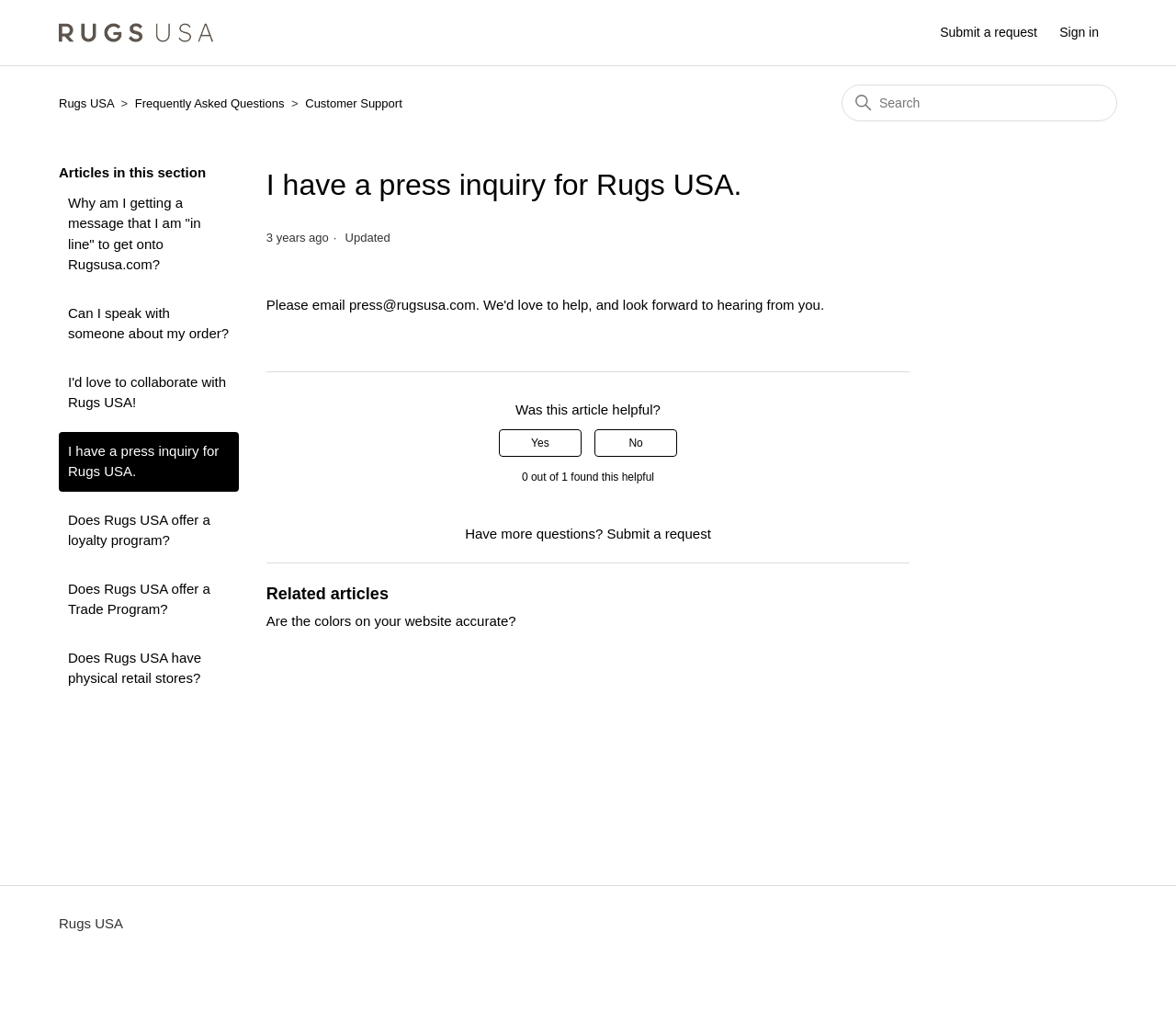Create an in-depth description of the webpage, covering main sections.

This webpage appears to be a help center or FAQ page for Rugs USA. At the top left, there is a link to the Rugs USA Help Center home page, accompanied by a small image. To the right of this, there is a "Submit a request" link and a "Sign in" button.

Below this, there is a main section that takes up most of the page. On the left side, there is a list of links, including "Rugs USA", "Frequently Asked Questions", and "Customer Support". Next to this list, there is a search bar with a placeholder text "Search".

The main content of the page is divided into sections. The first section has a heading "I have a press inquiry for Rugs USA." and provides instructions to email press@rugsusa.com. Below this, there are several links to related articles, including "Why am I getting a message that I am 'in line' to get onto Rugsusa.com?" and "Does Rugs USA offer a loyalty program?".

Further down, there is a section with a heading "Related articles" that lists more links to related topics. At the bottom of the page, there is a footer section with a question "Was this article helpful?" and two buttons to respond. There is also a link to "Submit a request" and some text that says "Have more questions?".